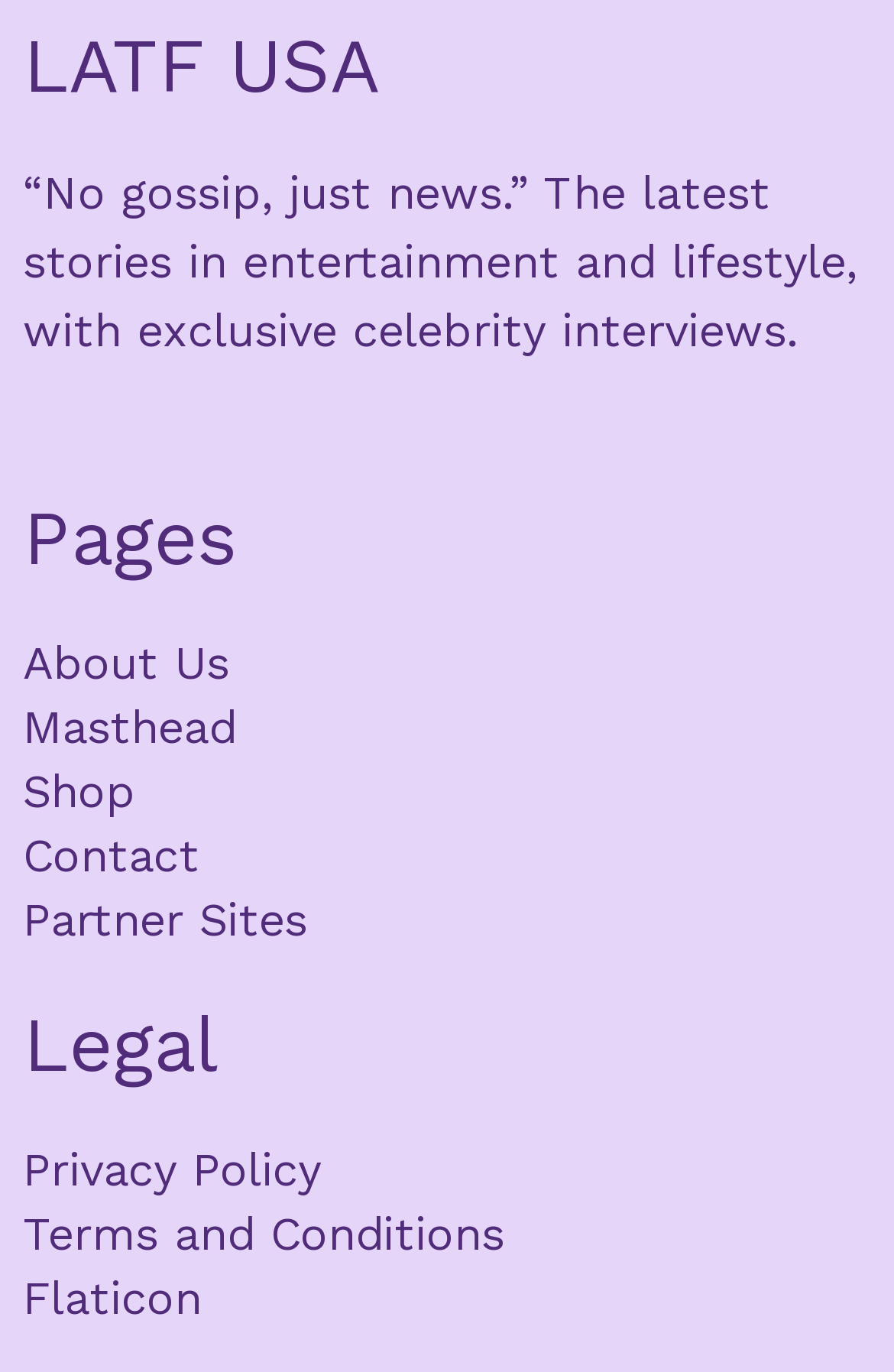Please find the bounding box coordinates of the element that needs to be clicked to perform the following instruction: "visit the Shop". The bounding box coordinates should be four float numbers between 0 and 1, represented as [left, top, right, bottom].

[0.026, 0.554, 0.344, 0.6]